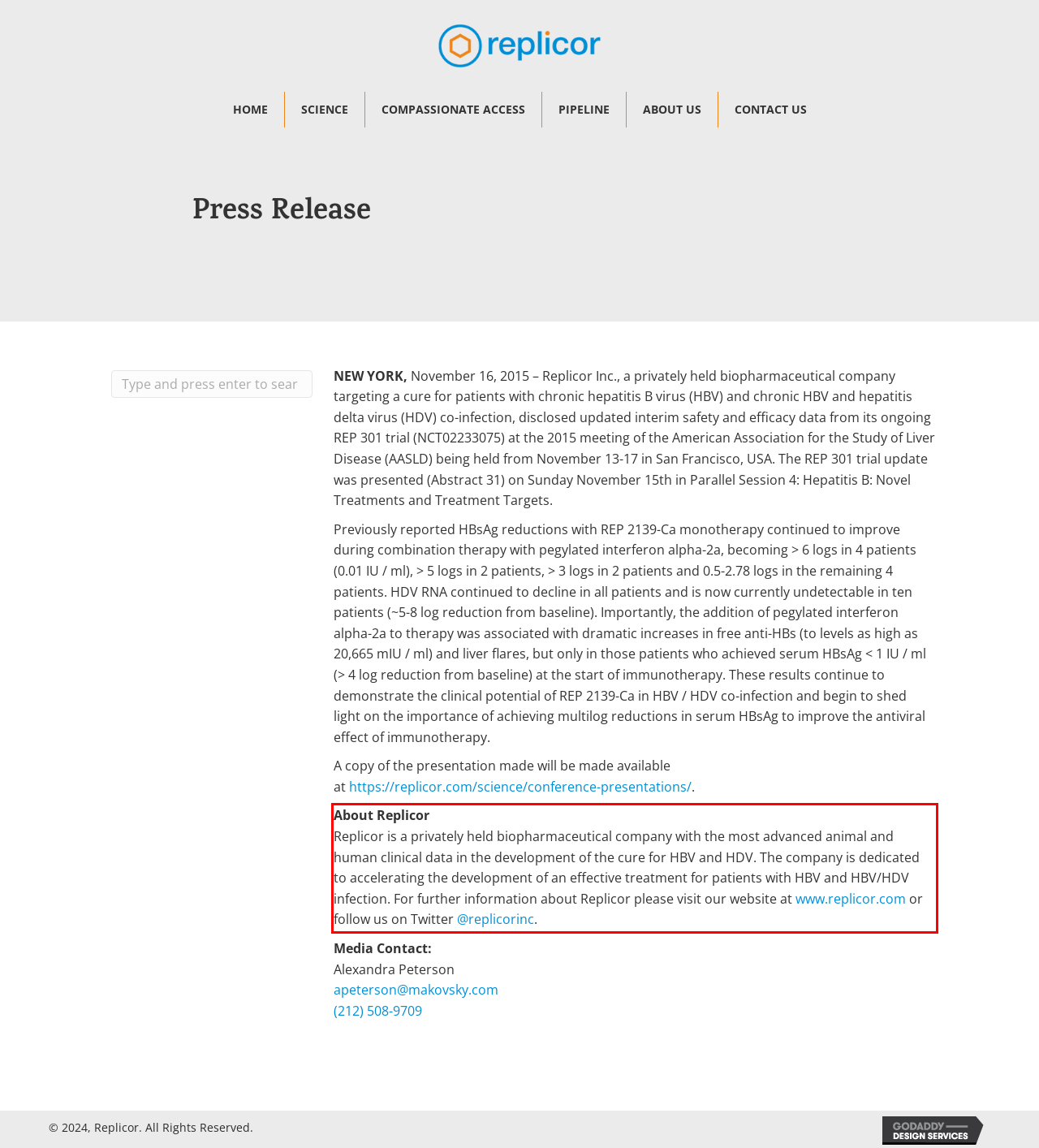Please analyze the screenshot of a webpage and extract the text content within the red bounding box using OCR.

About Replicor Replicor is a privately held biopharmaceutical company with the most advanced animal and human clinical data in the development of the cure for HBV and HDV. The company is dedicated to accelerating the development of an effective treatment for patients with HBV and HBV/HDV infection. For further information about Replicor please visit our website at www.replicor.com or follow us on Twitter @replicorinc.